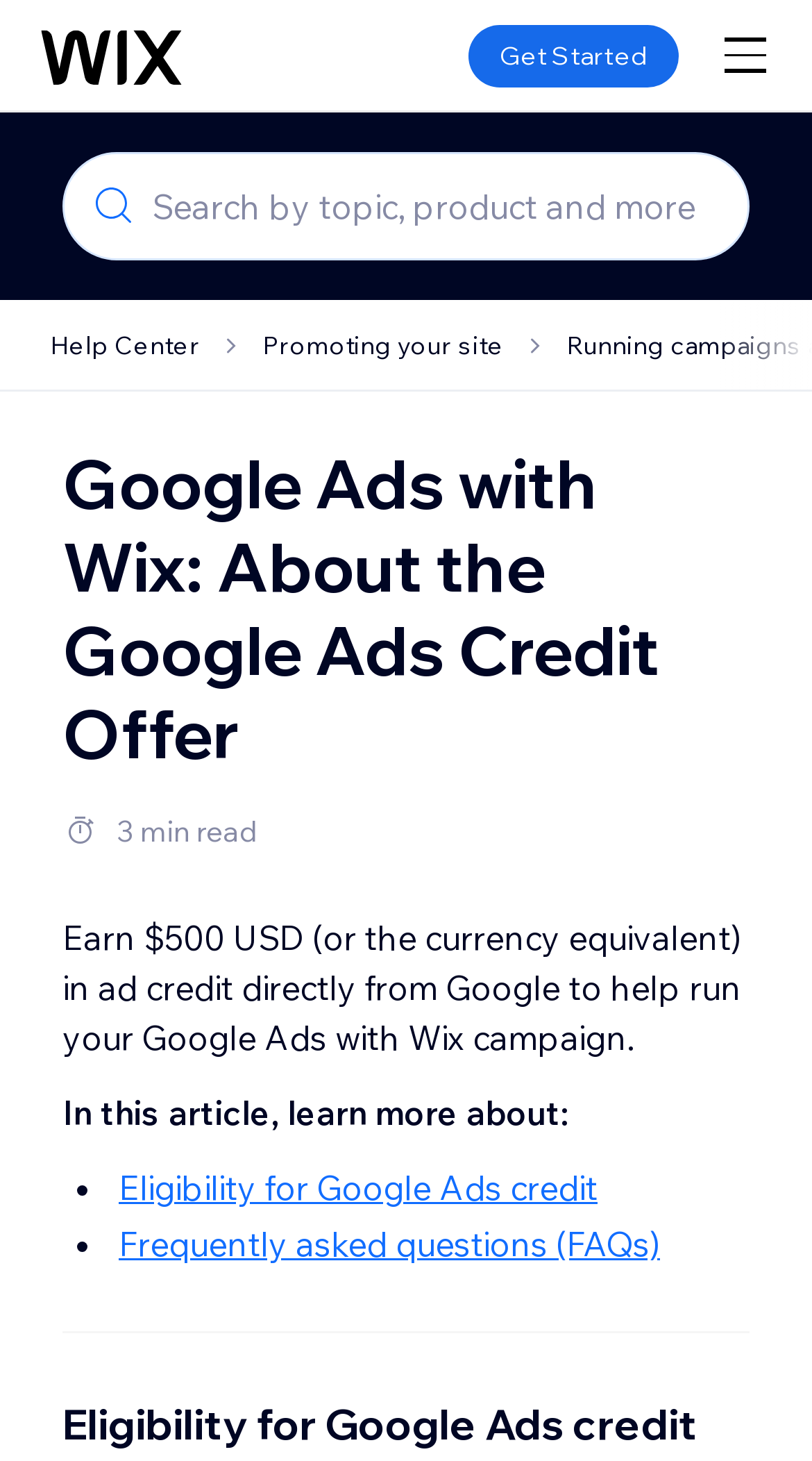Determine the main headline from the webpage and extract its text.

Google Ads with Wix: About the Google Ads Credit Offer